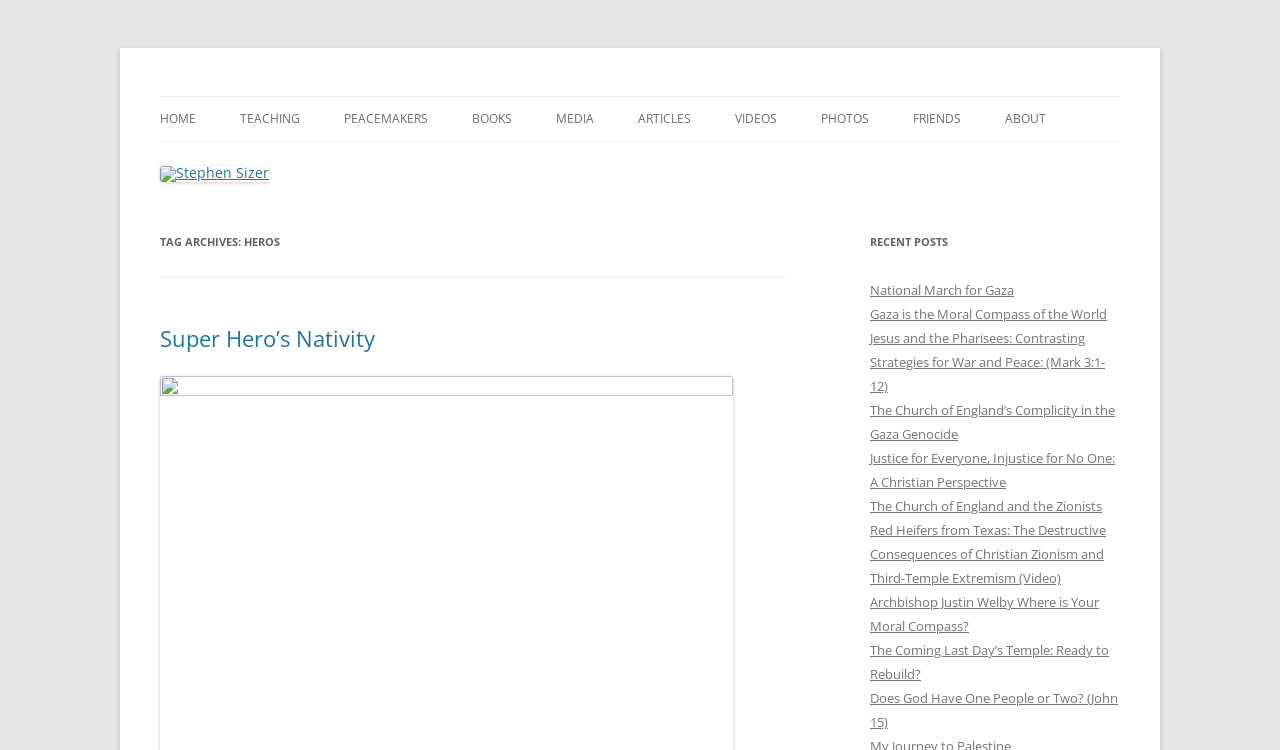Give a succinct answer to this question in a single word or phrase: 
What is the section above the 'RECENT POSTS' section?

TAG ARCHIVES: HEROS